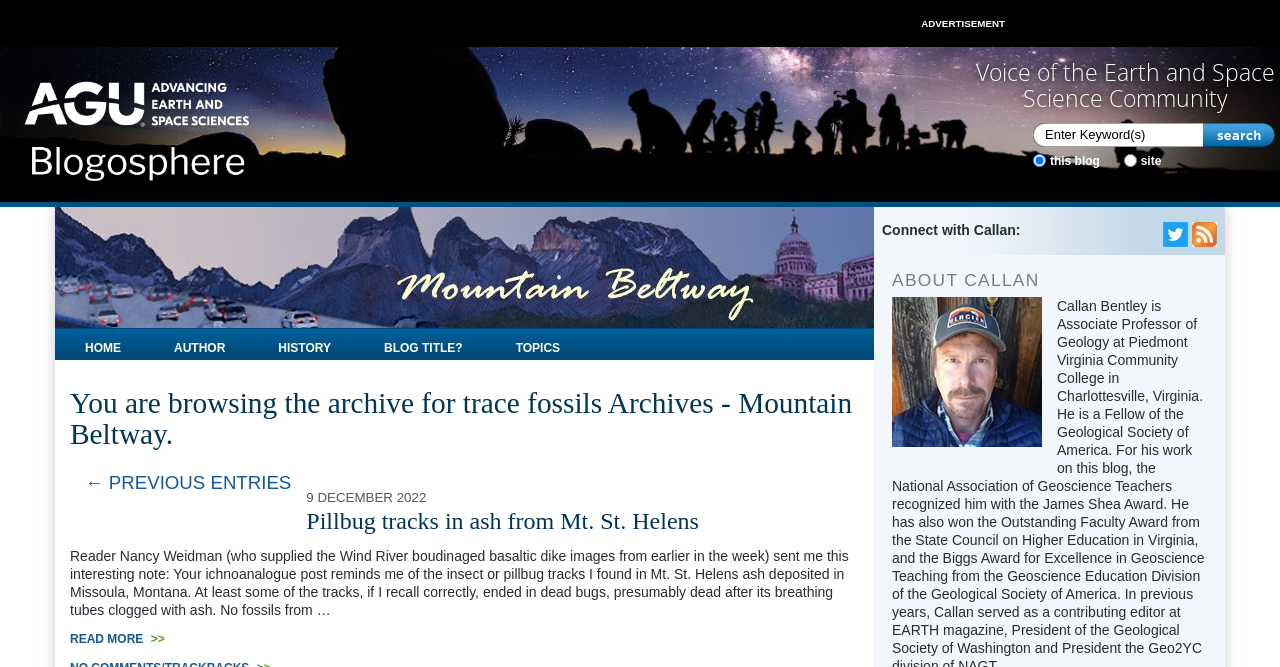What is the topic of the current archive?
Respond to the question with a well-detailed and thorough answer.

The topic of the current archive can be found in the heading element with the text 'You are browsing the archive for trace fossils Archives - Mountain Beltway.' which is located in the middle of the webpage.